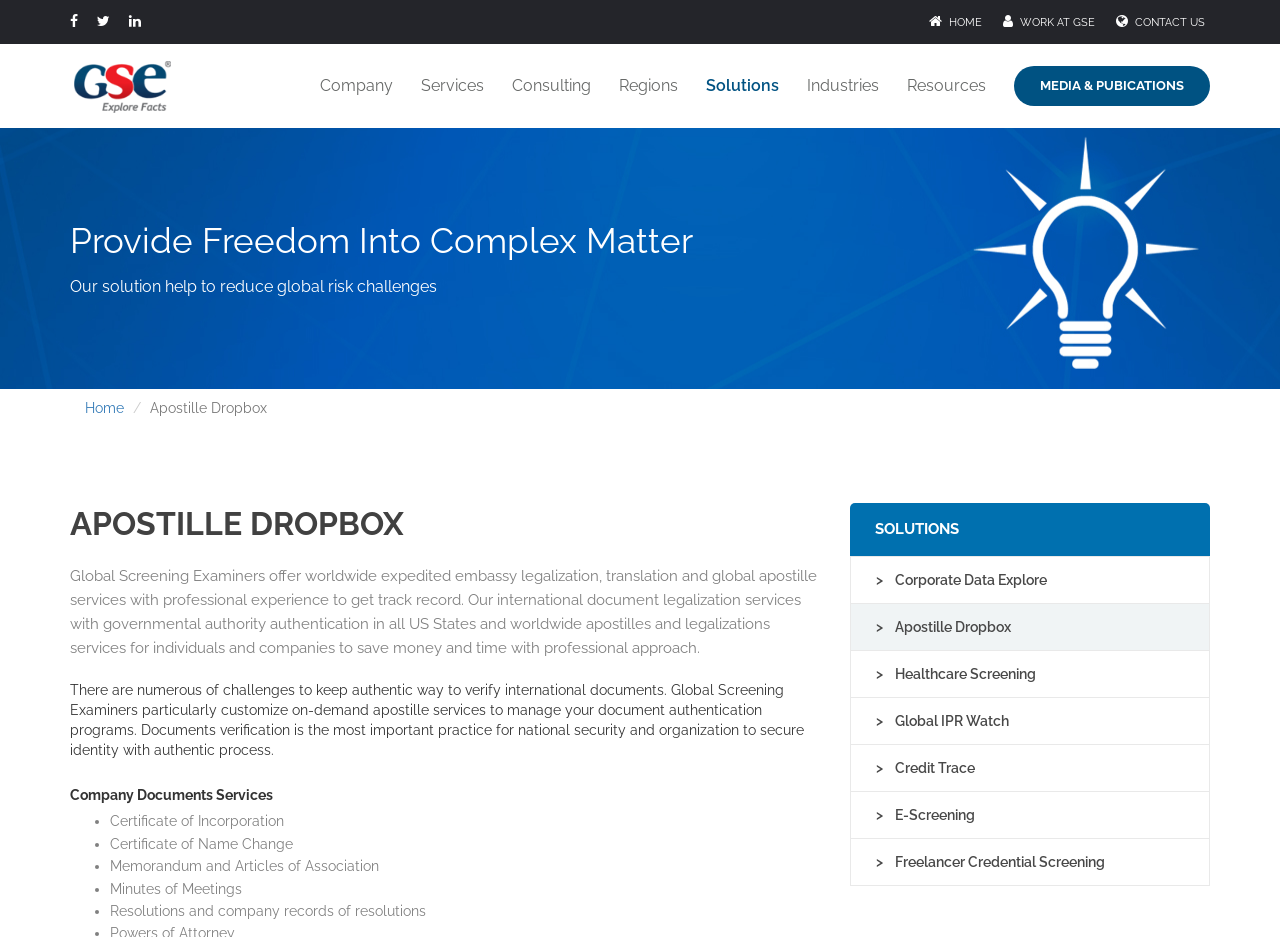Find the bounding box coordinates of the element to click in order to complete this instruction: "Enter name". The bounding box coordinates must be four float numbers between 0 and 1, denoted as [left, top, right, bottom].

None